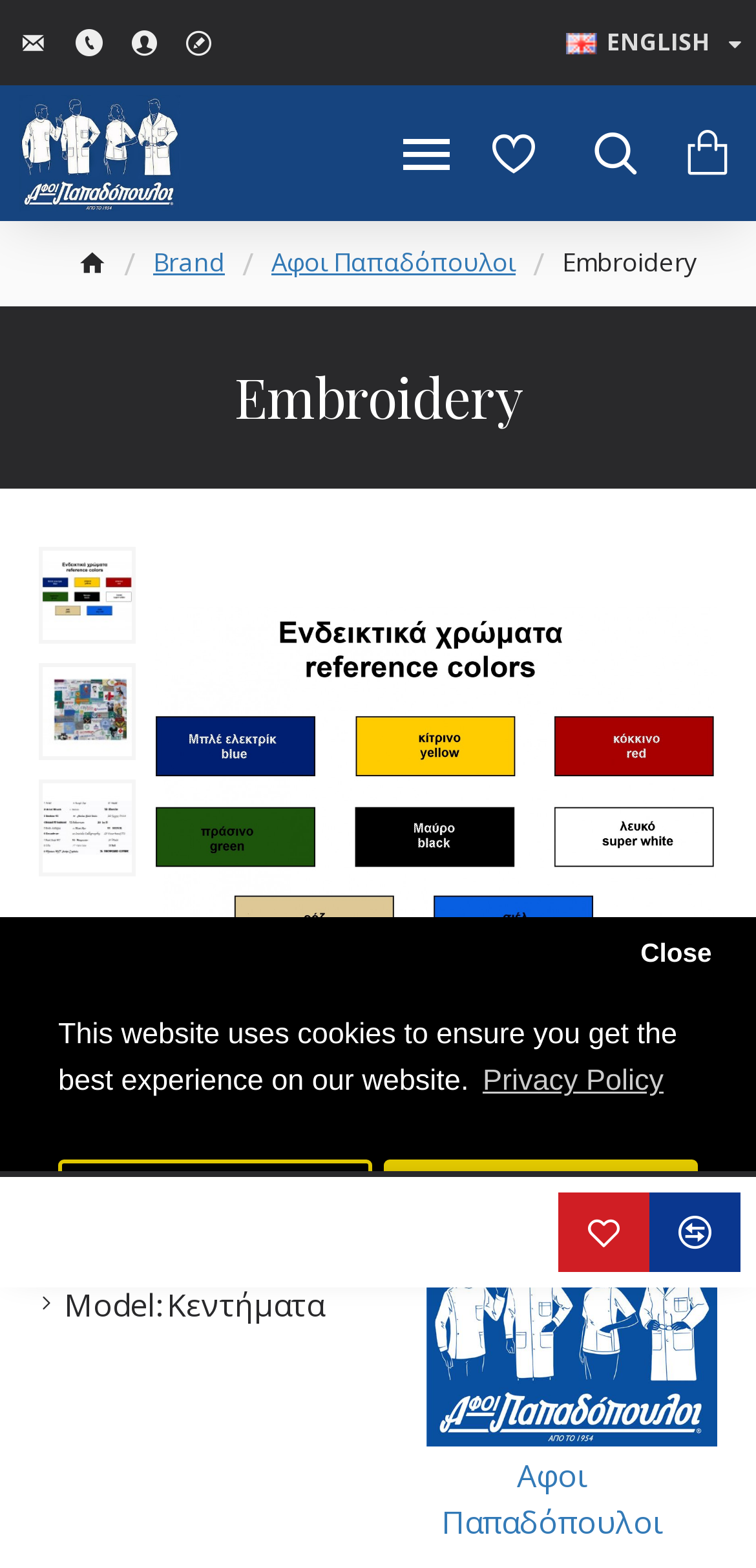Please identify the bounding box coordinates of the element's region that should be clicked to execute the following instruction: "Go to Embroidery". The bounding box coordinates must be four float numbers between 0 and 1, i.e., [left, top, right, bottom].

[0.744, 0.156, 0.923, 0.18]